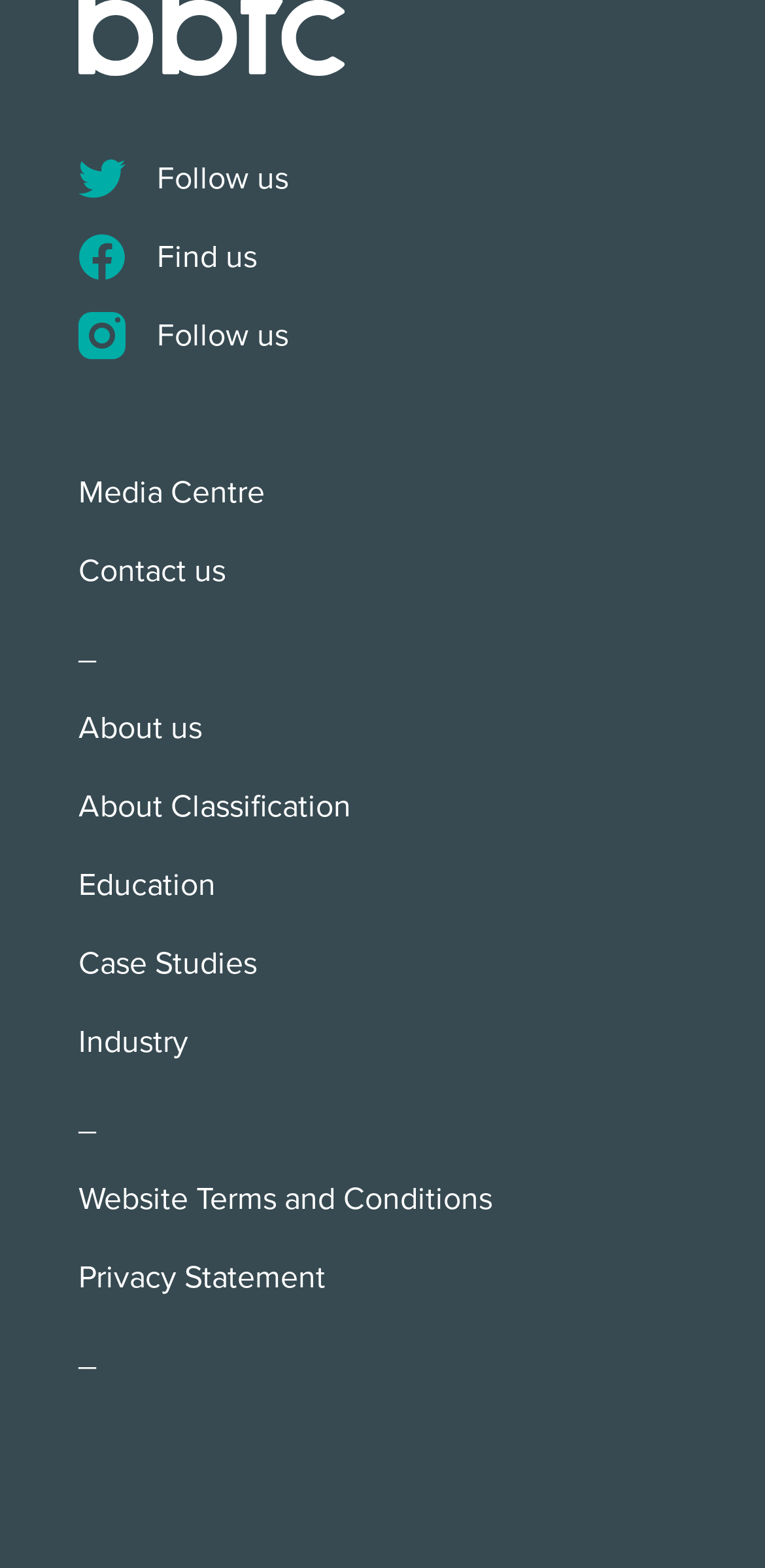What is the last link in the list?
Craft a detailed and extensive response to the question.

I looked at the list of links and found that the last one is 'Privacy Statement' which is located at the bottom of the list.